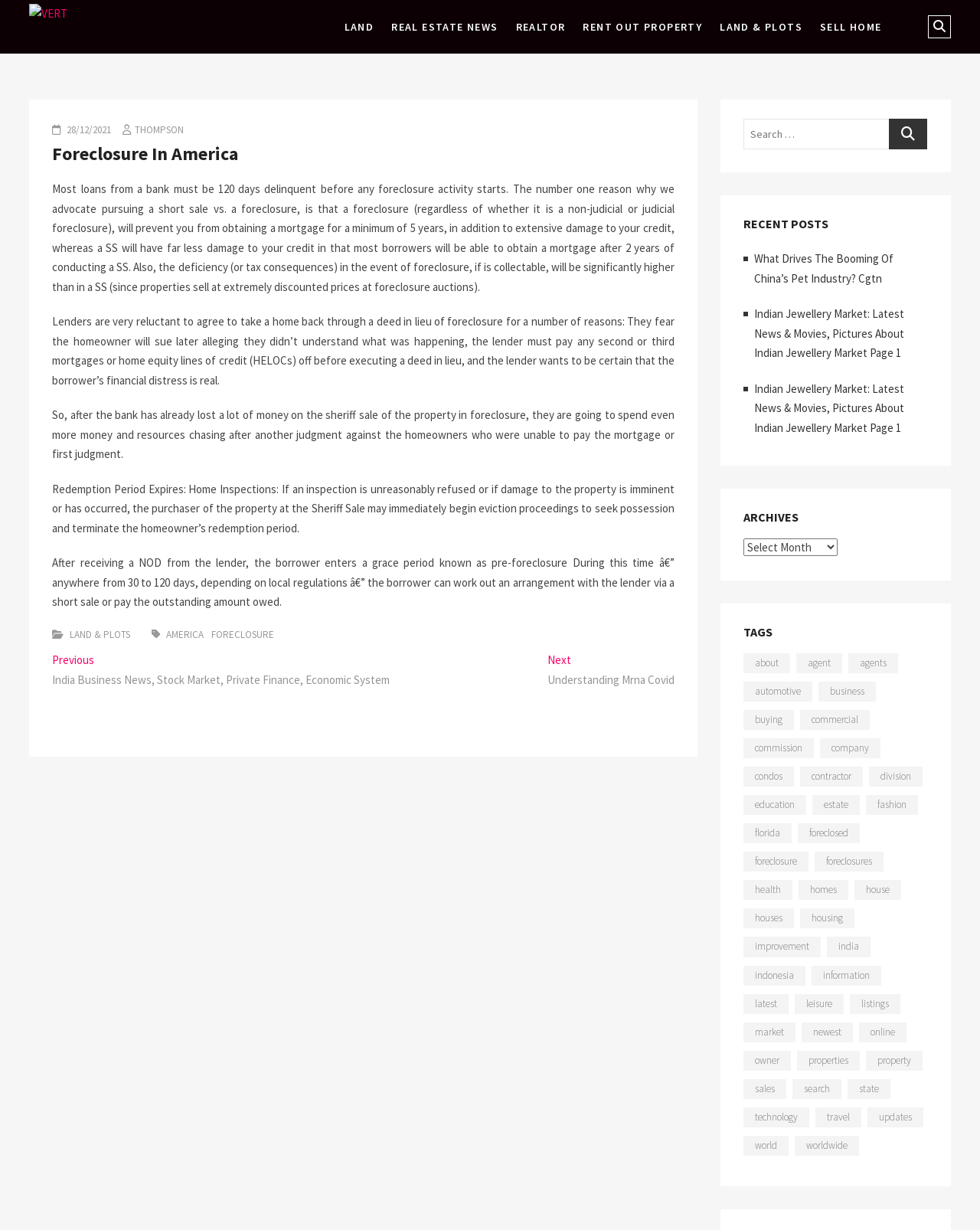Please specify the bounding box coordinates of the clickable region necessary for completing the following instruction: "Search for something". The coordinates must consist of four float numbers between 0 and 1, i.e., [left, top, right, bottom].

[0.758, 0.097, 0.947, 0.121]